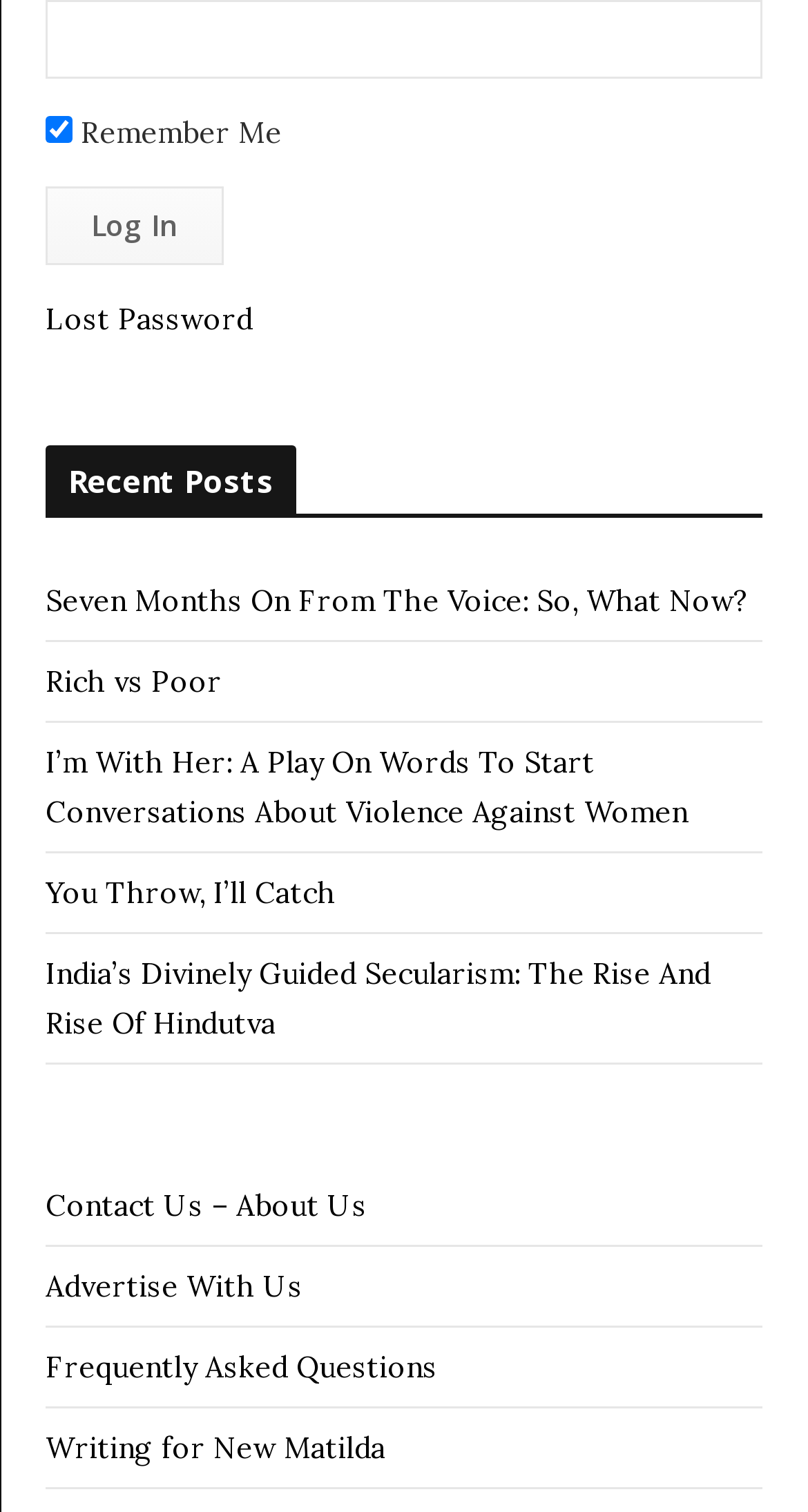Please provide a comprehensive answer to the question below using the information from the image: What is the text of the button above the 'Lost Password' link?

I looked at the button above the 'Lost Password' link and found its text to be 'Log In'.